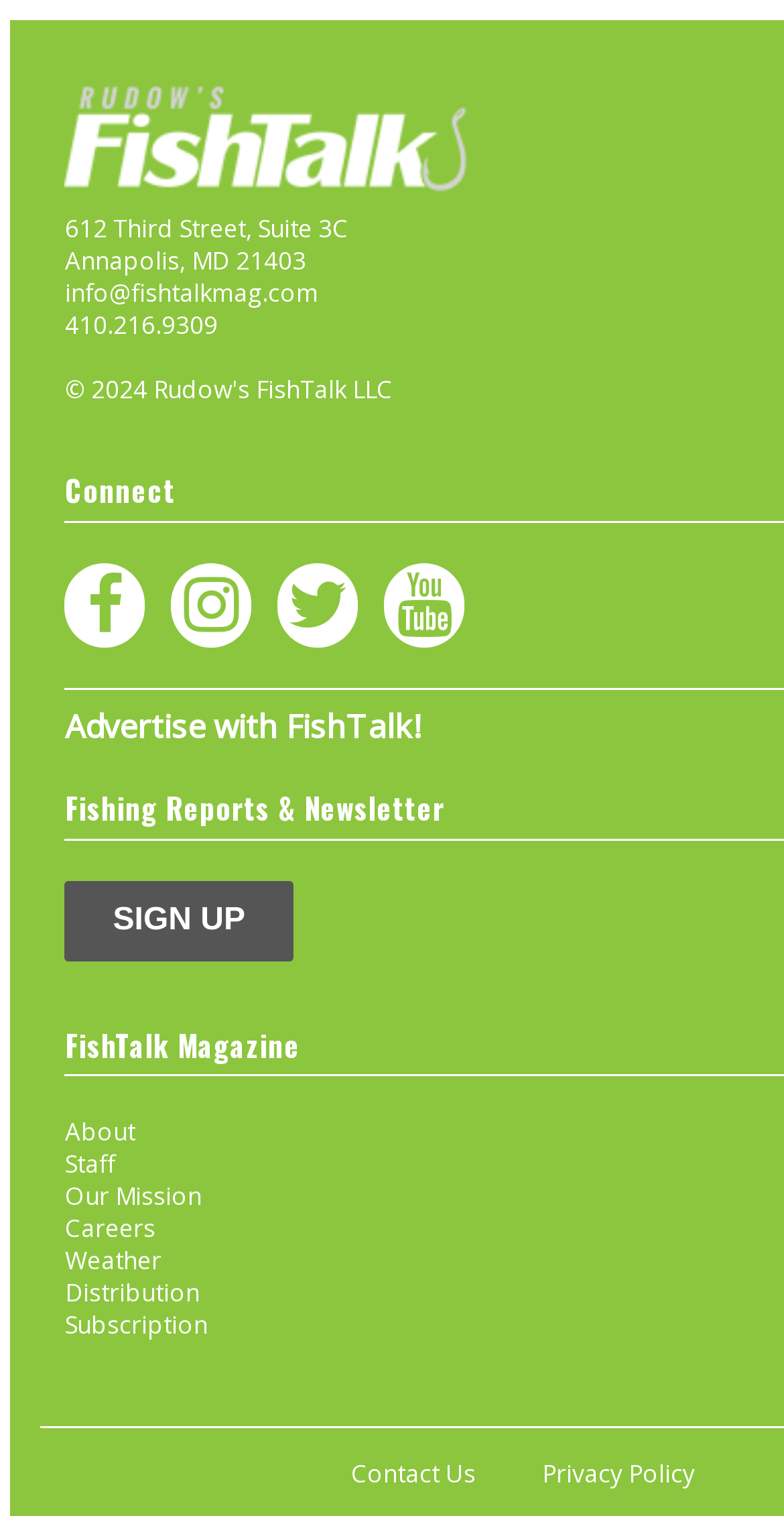What is the phone number of FishTalk?
Please answer the question as detailed as possible.

The phone number of FishTalk can be found in the top section of the webpage, where the logo and contact information are displayed. The phone number is written in a static text element as '410.216.9309'.